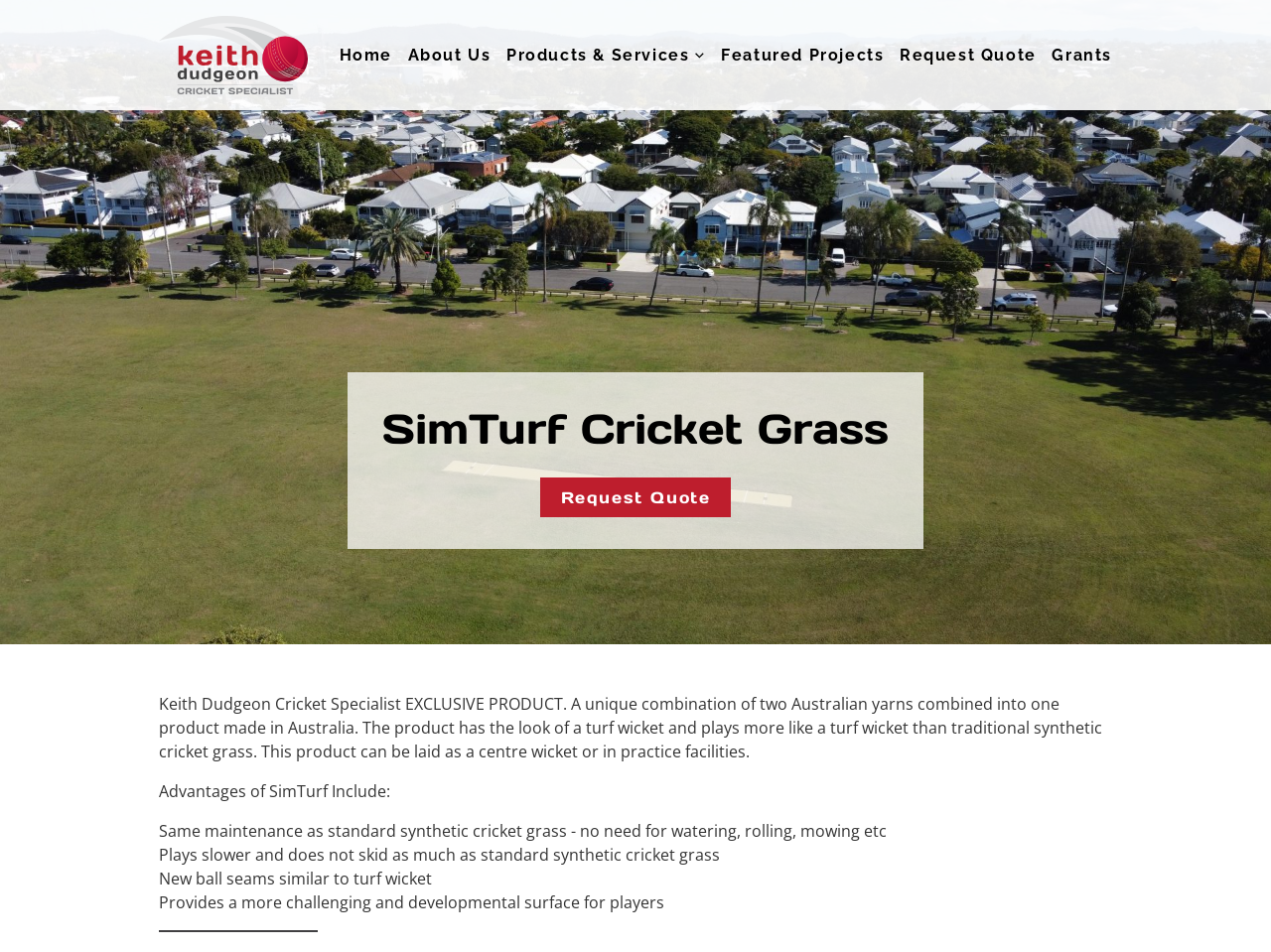Please locate the bounding box coordinates of the element's region that needs to be clicked to follow the instruction: "Request a quote". The bounding box coordinates should be provided as four float numbers between 0 and 1, i.e., [left, top, right, bottom].

[0.425, 0.502, 0.575, 0.544]